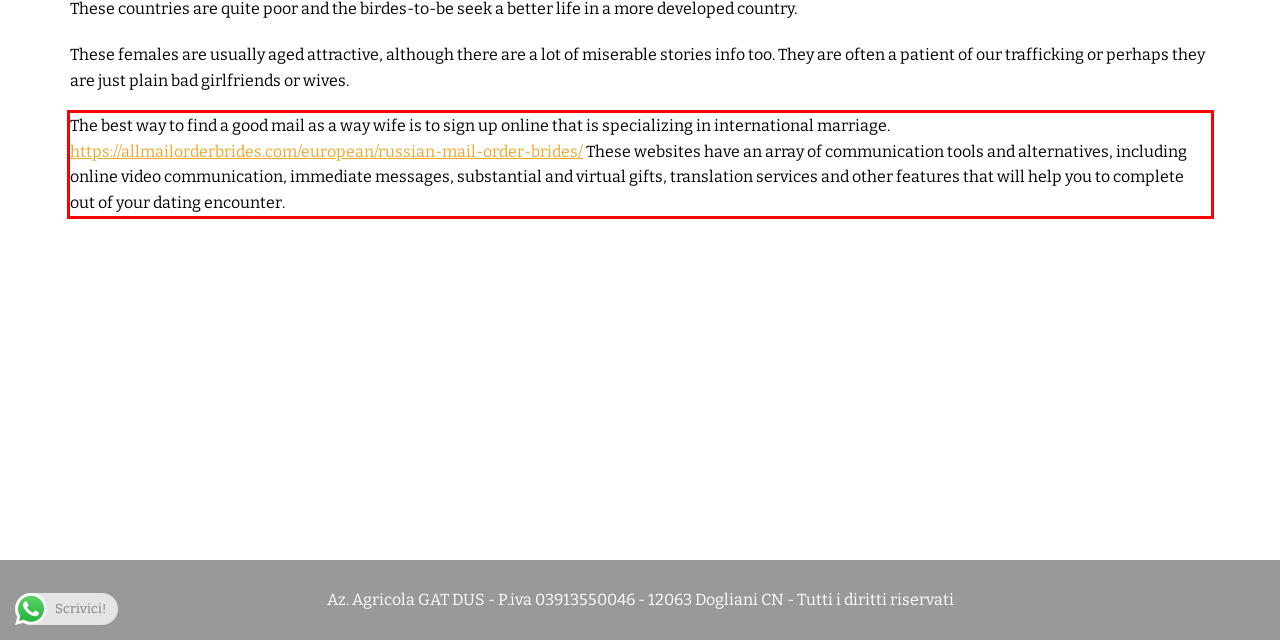Observe the screenshot of the webpage, locate the red bounding box, and extract the text content within it.

The best way to find a good mail as a way wife is to sign up online that is specializing in international marriage. https://allmailorderbrides.com/european/russian-mail-order-brides/ These websites have an array of communication tools and alternatives, including online video communication, immediate messages, substantial and virtual gifts, translation services and other features that will help you to complete out of your dating encounter.